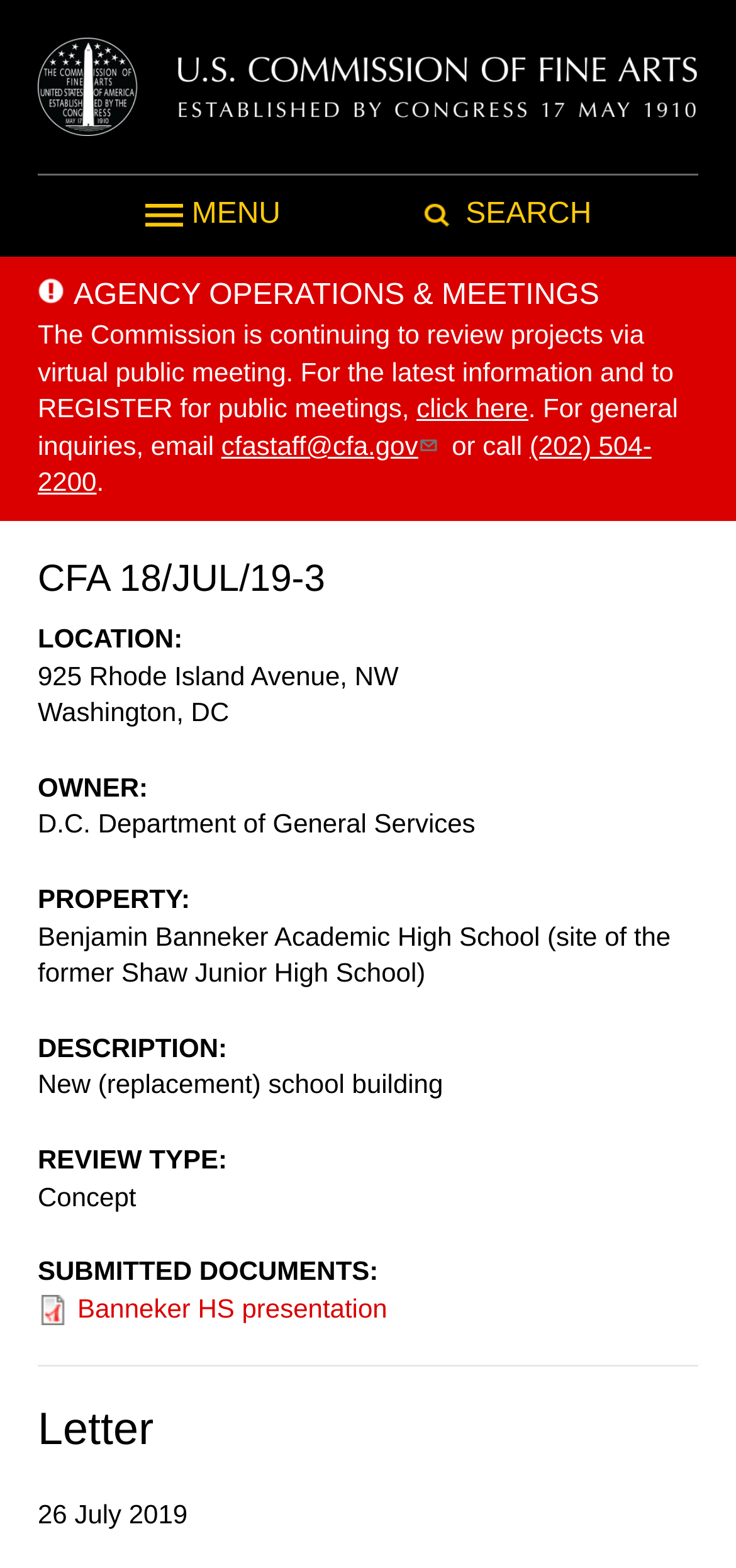What is the review type of the project?
Examine the image and provide an in-depth answer to the question.

I found the review type of the project by looking at the 'REVIEW TYPE' section, which is located below the 'DESCRIPTION' section. The review type is 'Concept'.